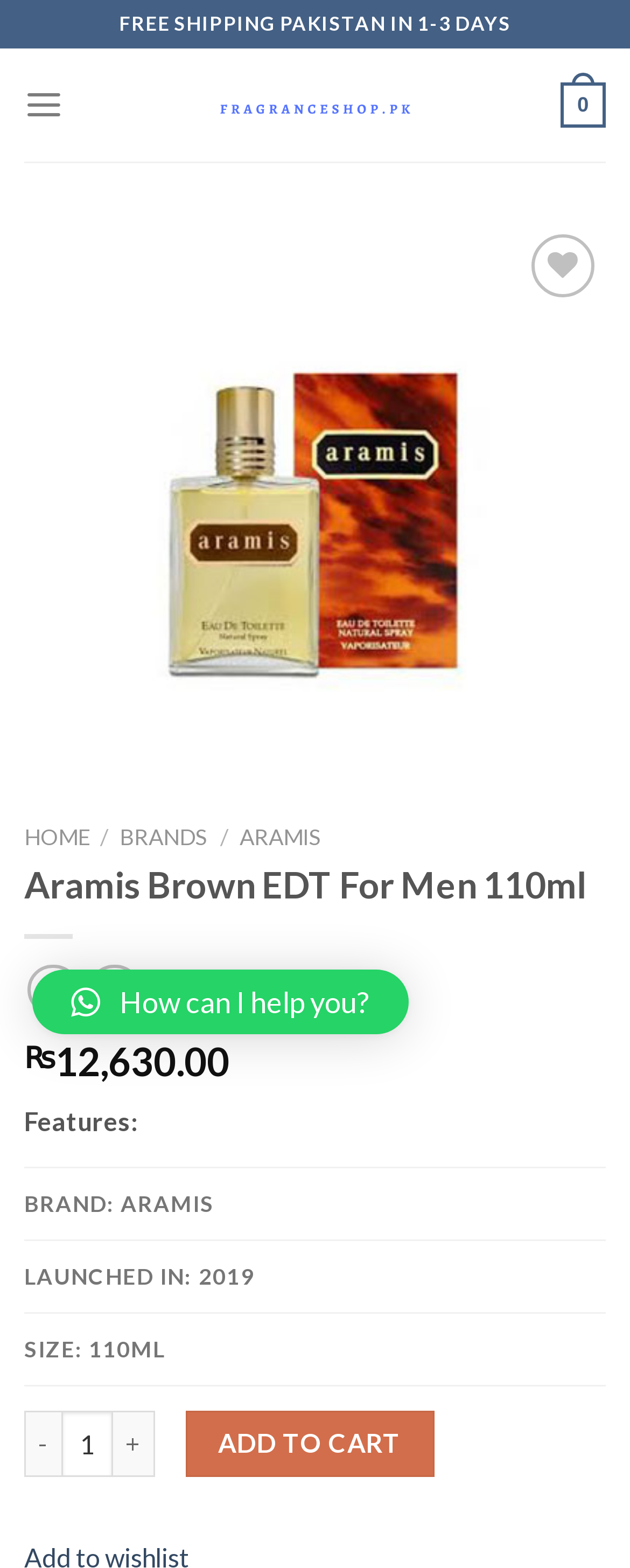What is the price of Aramis Brown EDT For Men 110ml?
Please give a detailed and thorough answer to the question, covering all relevant points.

I found the price of the product by looking at the text next to the '₨' symbol, which is '12,630.00'.